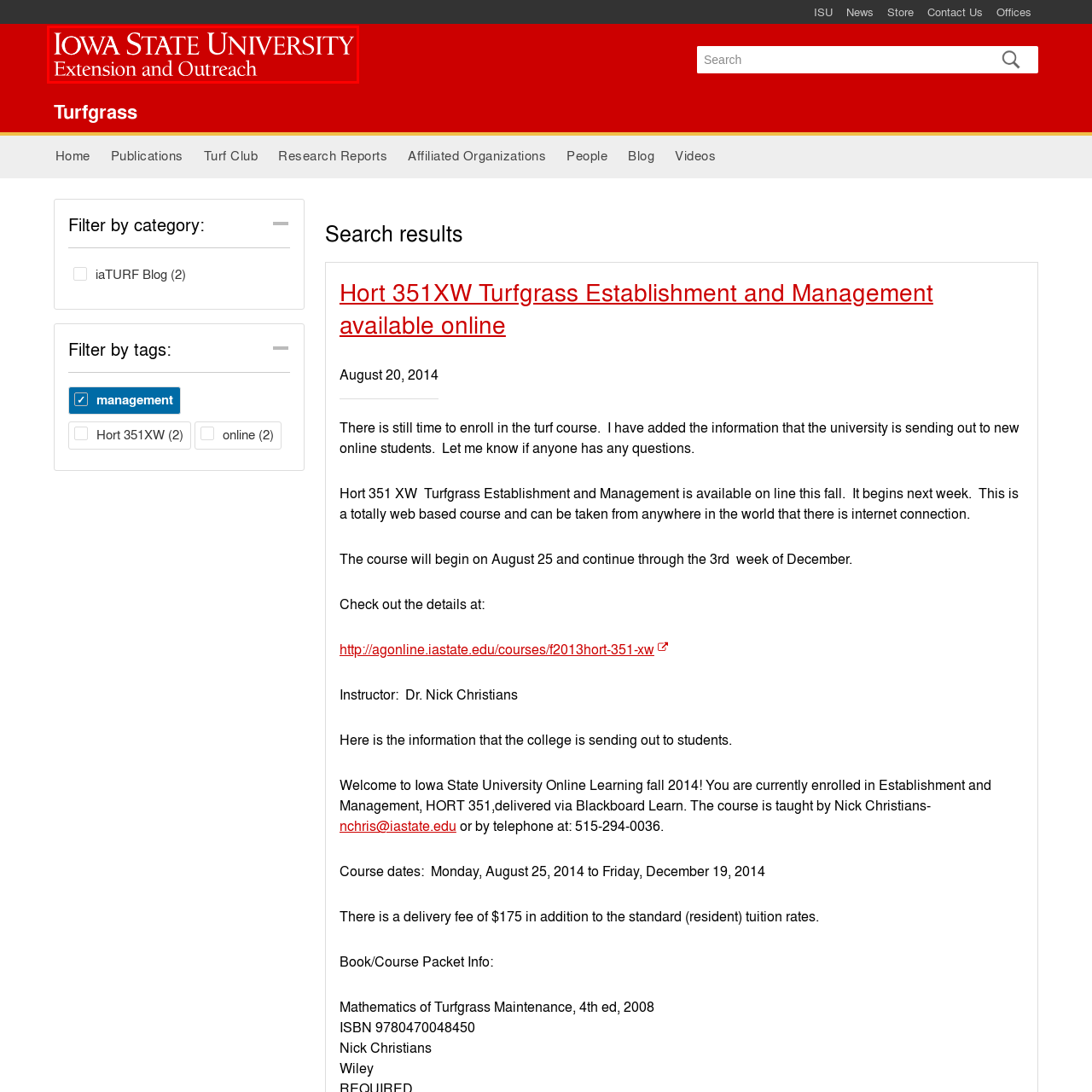Describe extensively the image content marked by the red bounding box.

The image displays the official logo of Iowa State University, prominently featuring the name "Iowa State University" in bold white text against a vibrant red background. Below the university's name, the phrase "Extension and Outreach" is presented in a slightly smaller font, indicating the university's commitment to community engagement and educational resources beyond its campus. This logo is often associated with various programs and initiatives aimed at providing support and services to the broader community, showcasing the institution's role in extending knowledge and research to the public.